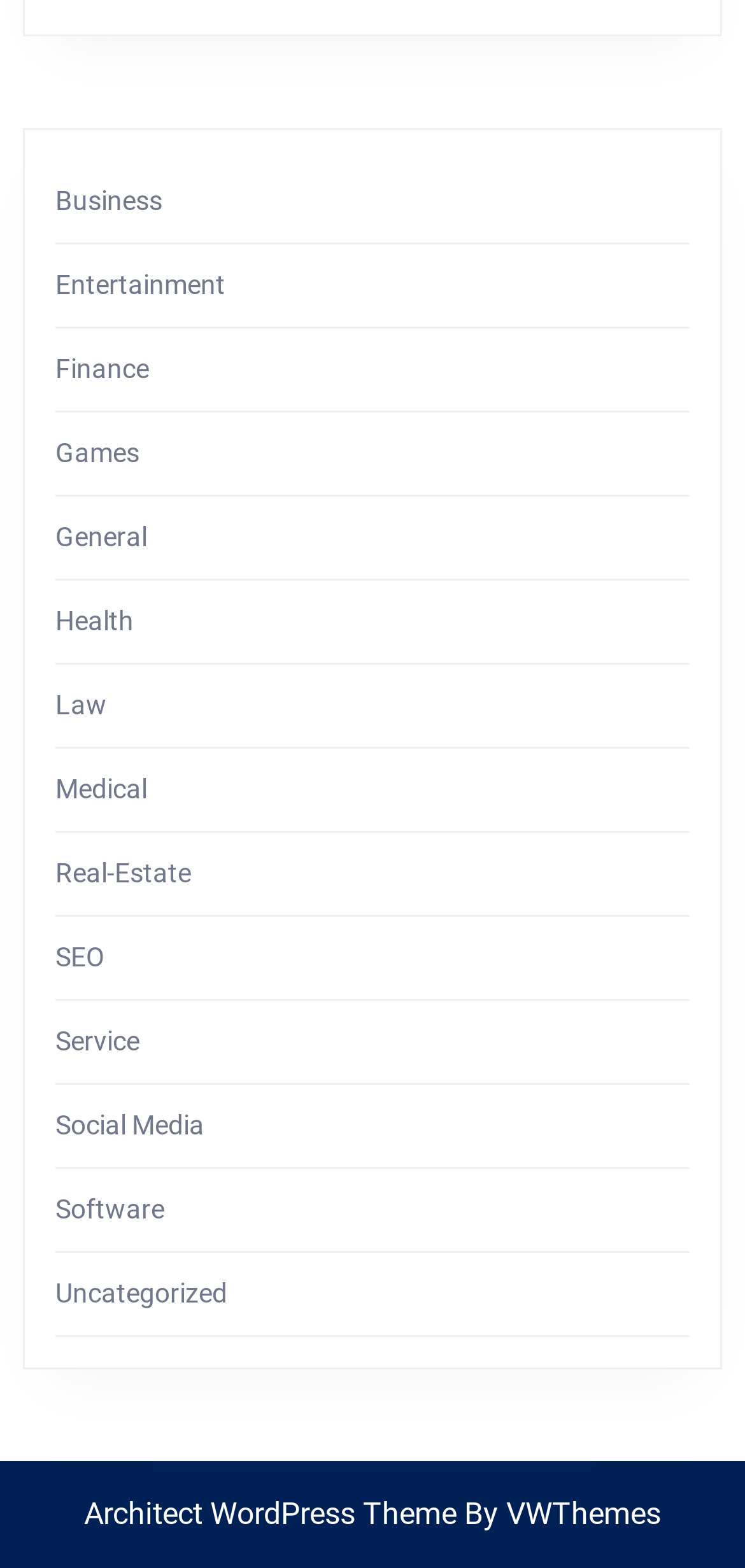Bounding box coordinates are specified in the format (top-left x, top-left y, bottom-right x, bottom-right y). All values are floating point numbers bounded between 0 and 1. Please provide the bounding box coordinate of the region this sentence describes: Finance

[0.074, 0.225, 0.2, 0.245]